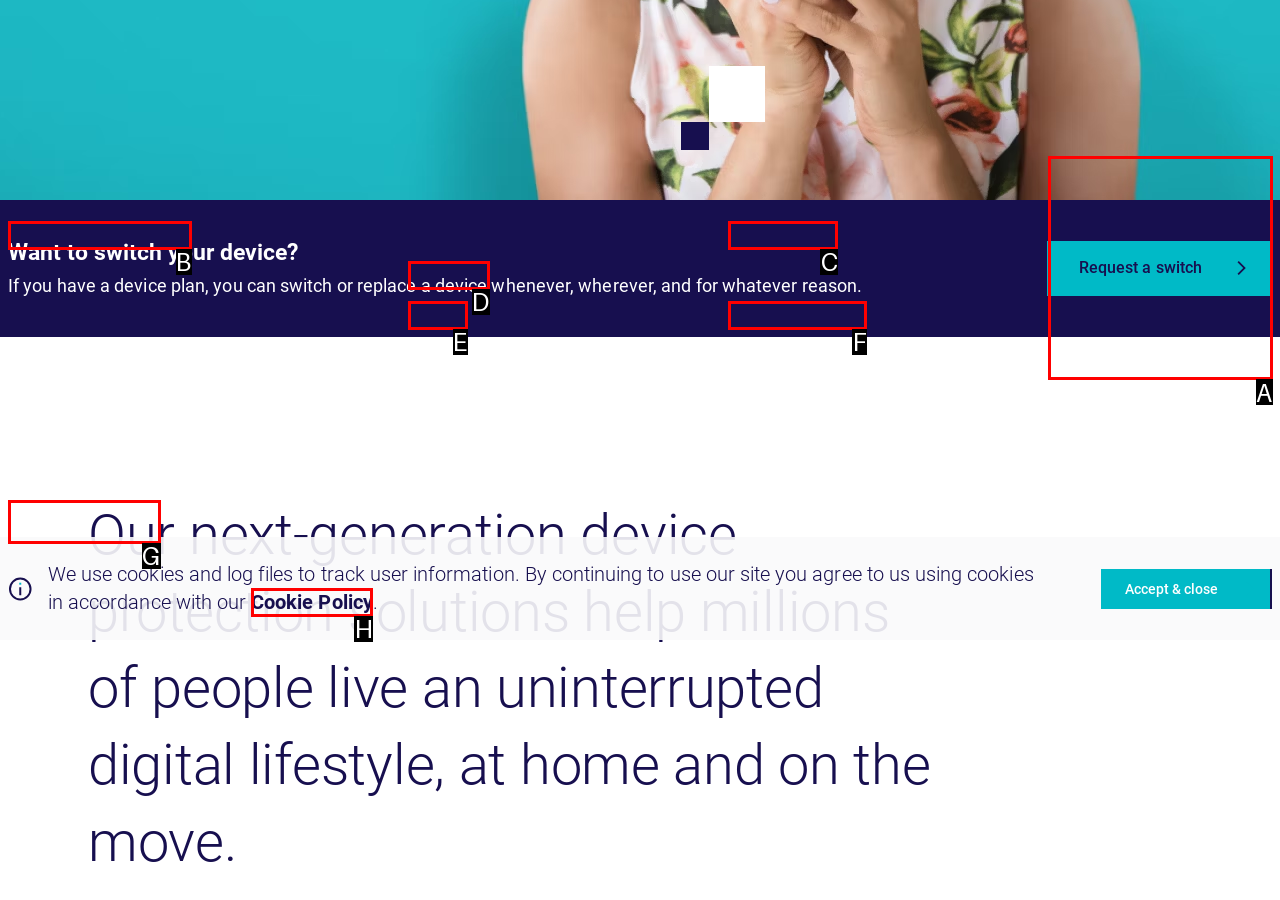Choose the HTML element that matches the description: parent_node: What we do
Reply with the letter of the correct option from the given choices.

A